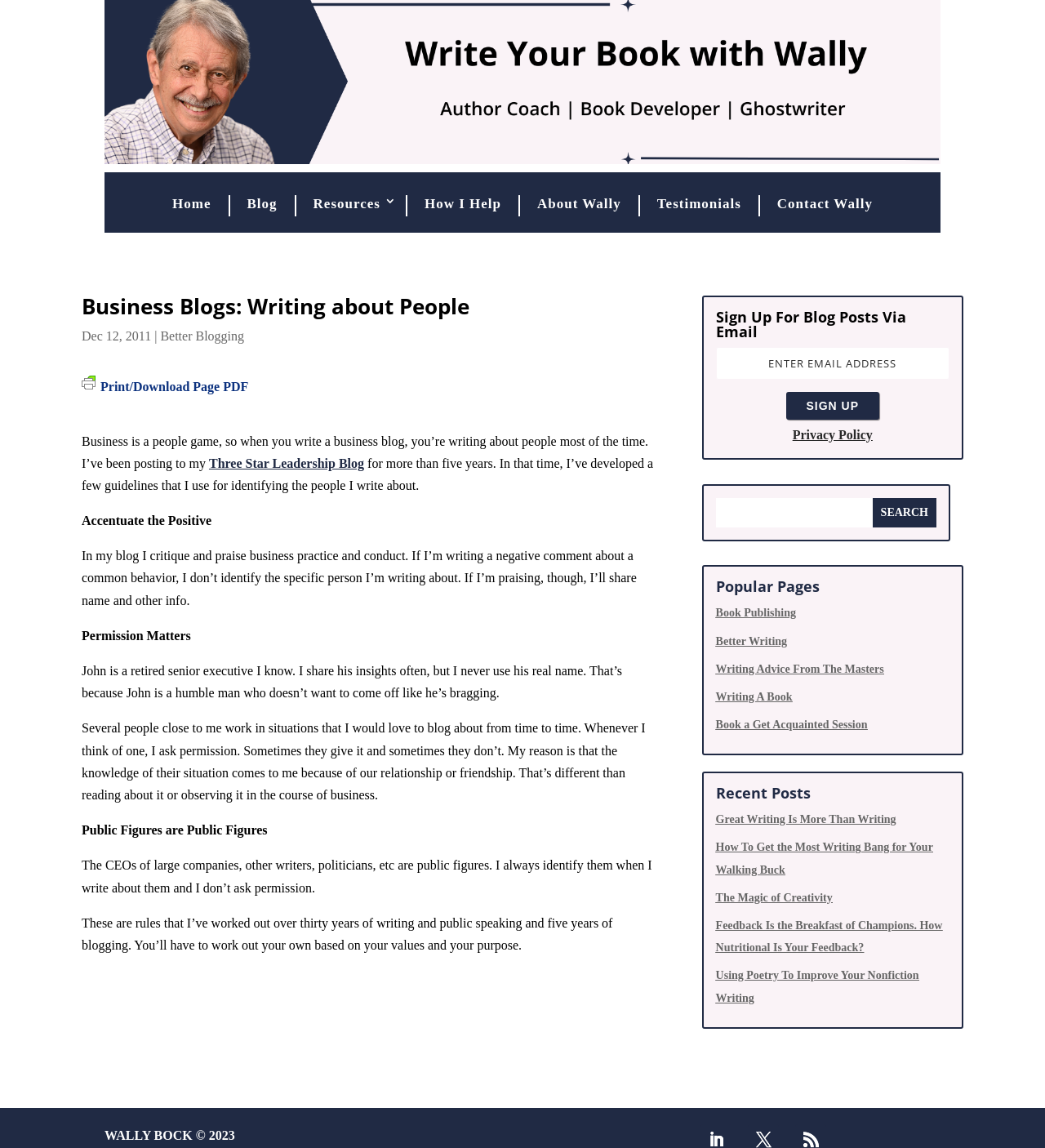Utilize the information from the image to answer the question in detail:
What is the author's name?

The author's name is mentioned in the footer of the webpage, where it says 'WALLY BOCK © 2023', indicating that the author's name is Wally.